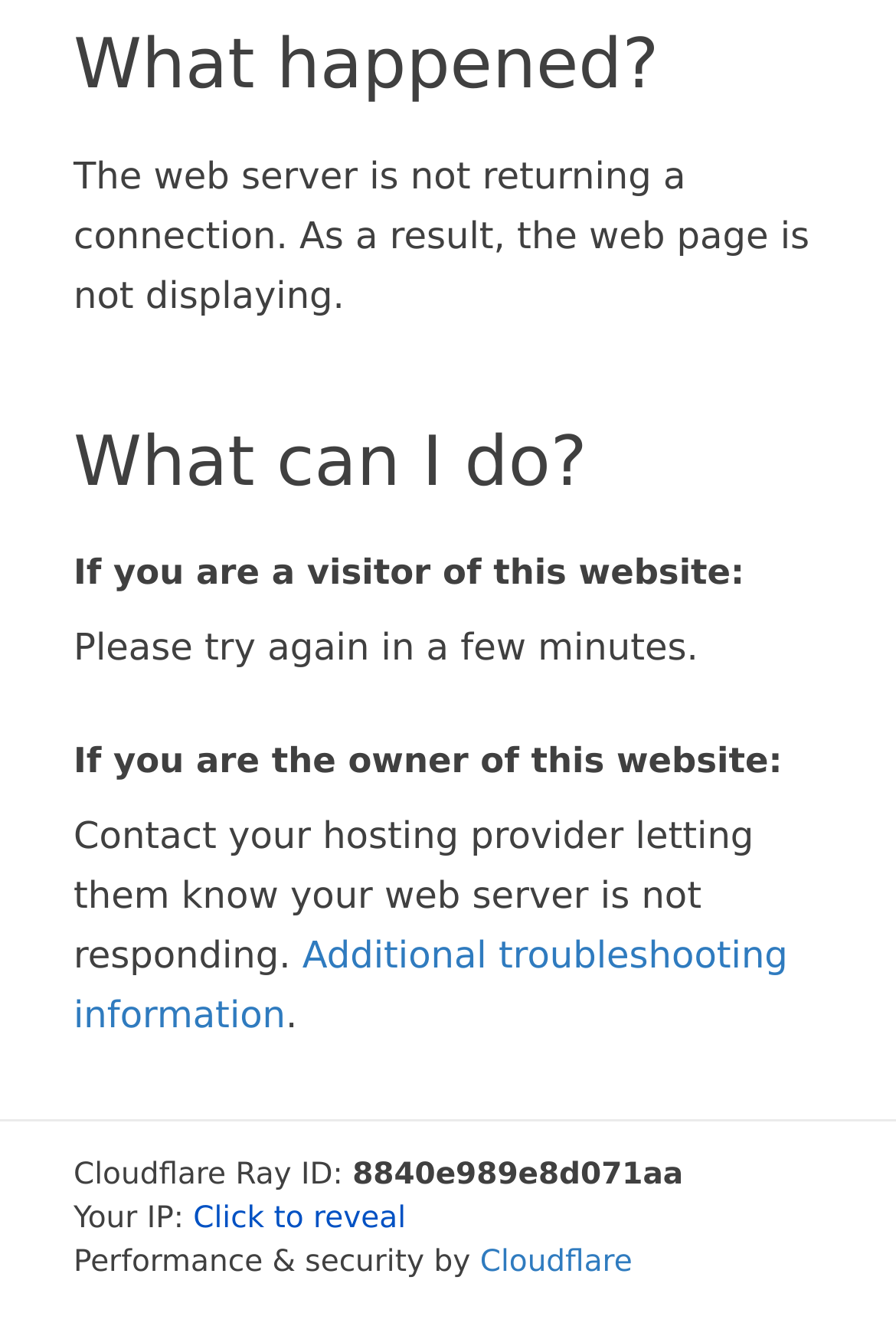Using the image as a reference, answer the following question in as much detail as possible:
What should a visitor of this website do?

According to the webpage, if a visitor encounters this issue, they should try again in a few minutes. This instruction is provided in the StaticText element with the text 'Please try again in a few minutes.'